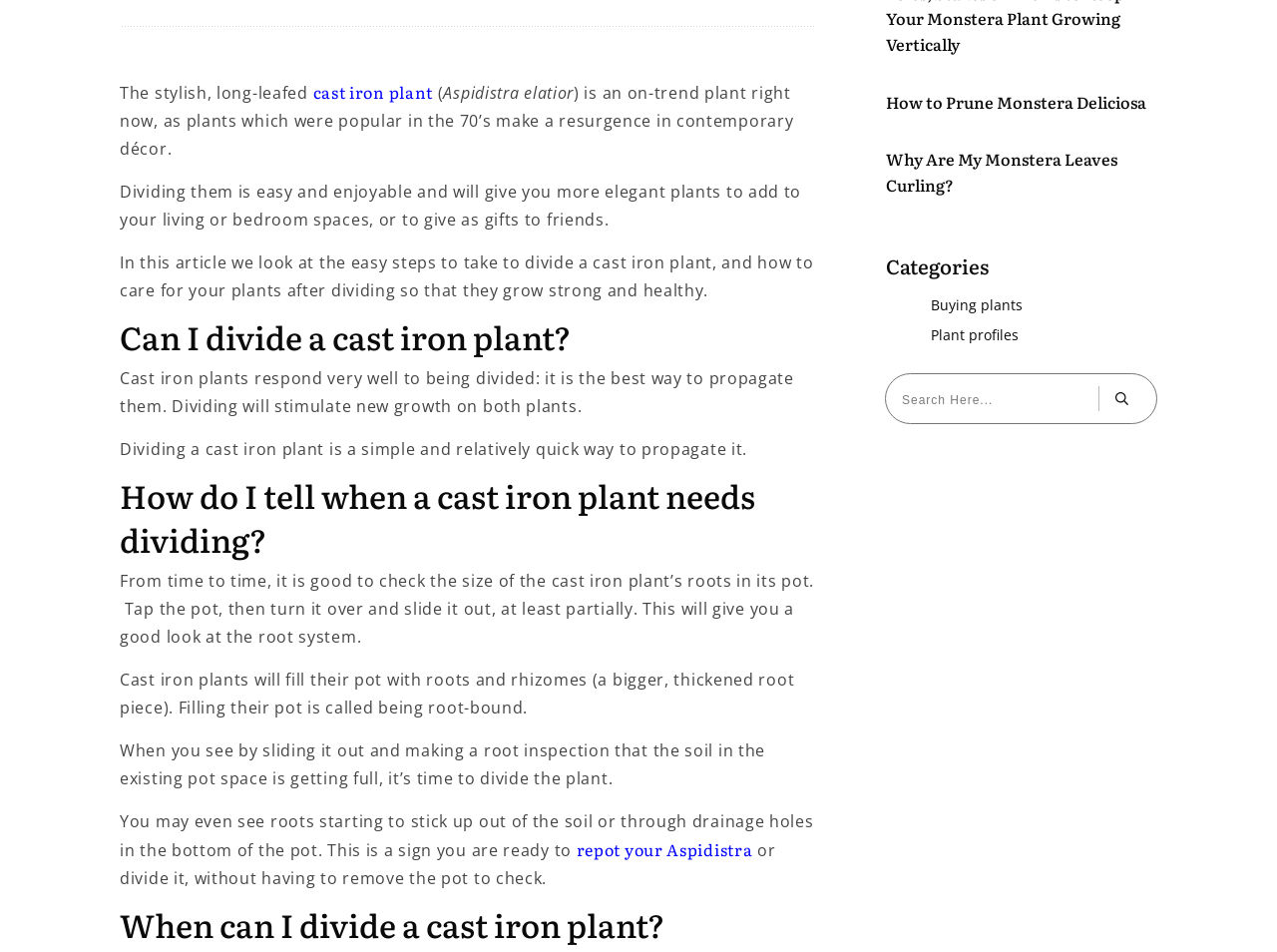From the element description Plant profiles, predict the bounding box coordinates of the UI element. The coordinates must be specified in the format (top-left x, top-left y, bottom-right x, bottom-right y) and should be within the 0 to 1 range.

[0.729, 0.34, 0.798, 0.365]